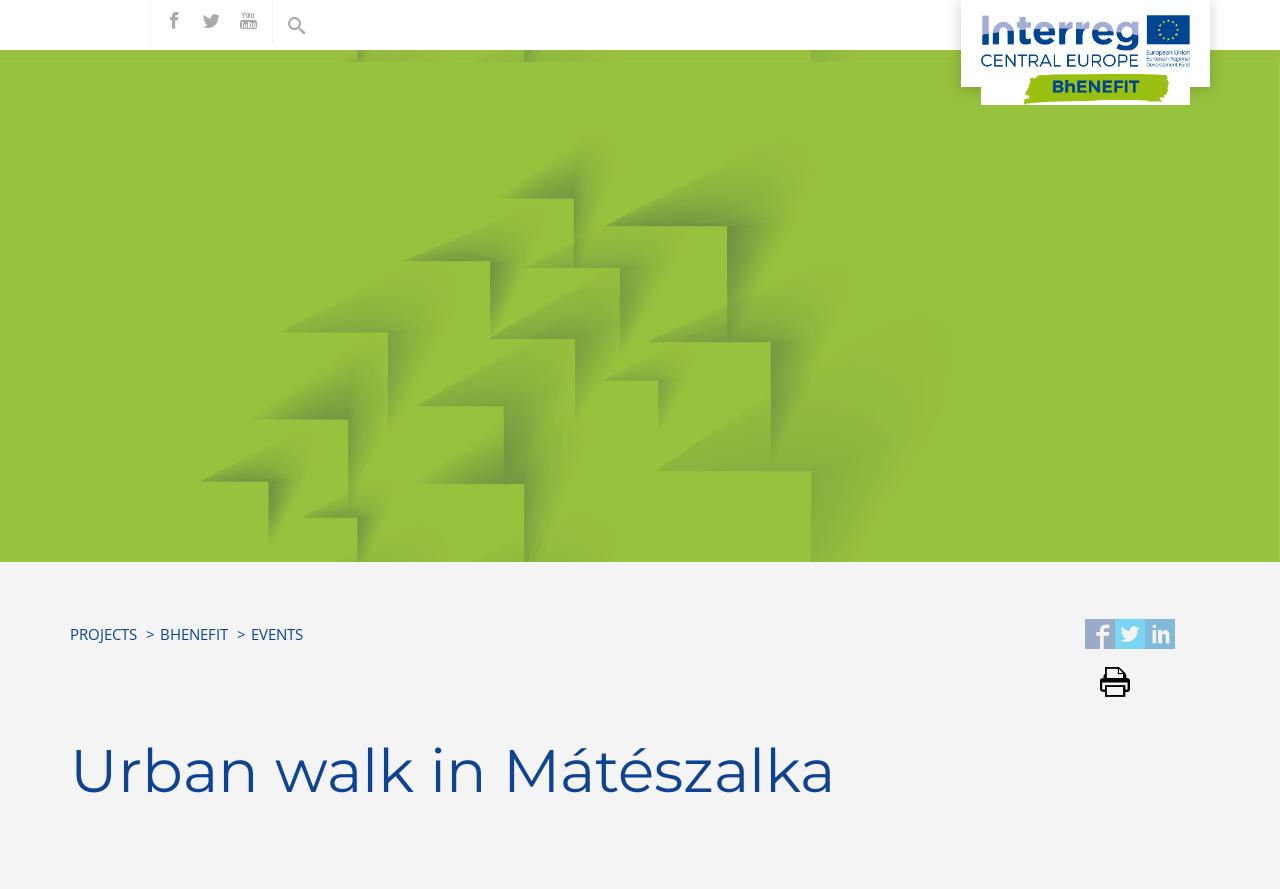Given the description "name="searchTerm-simpleSearch66694205cb57e" placeholder="Search..."", provide the bounding box coordinates of the corresponding UI element.

[0.246, 0.0, 0.443, 0.038]